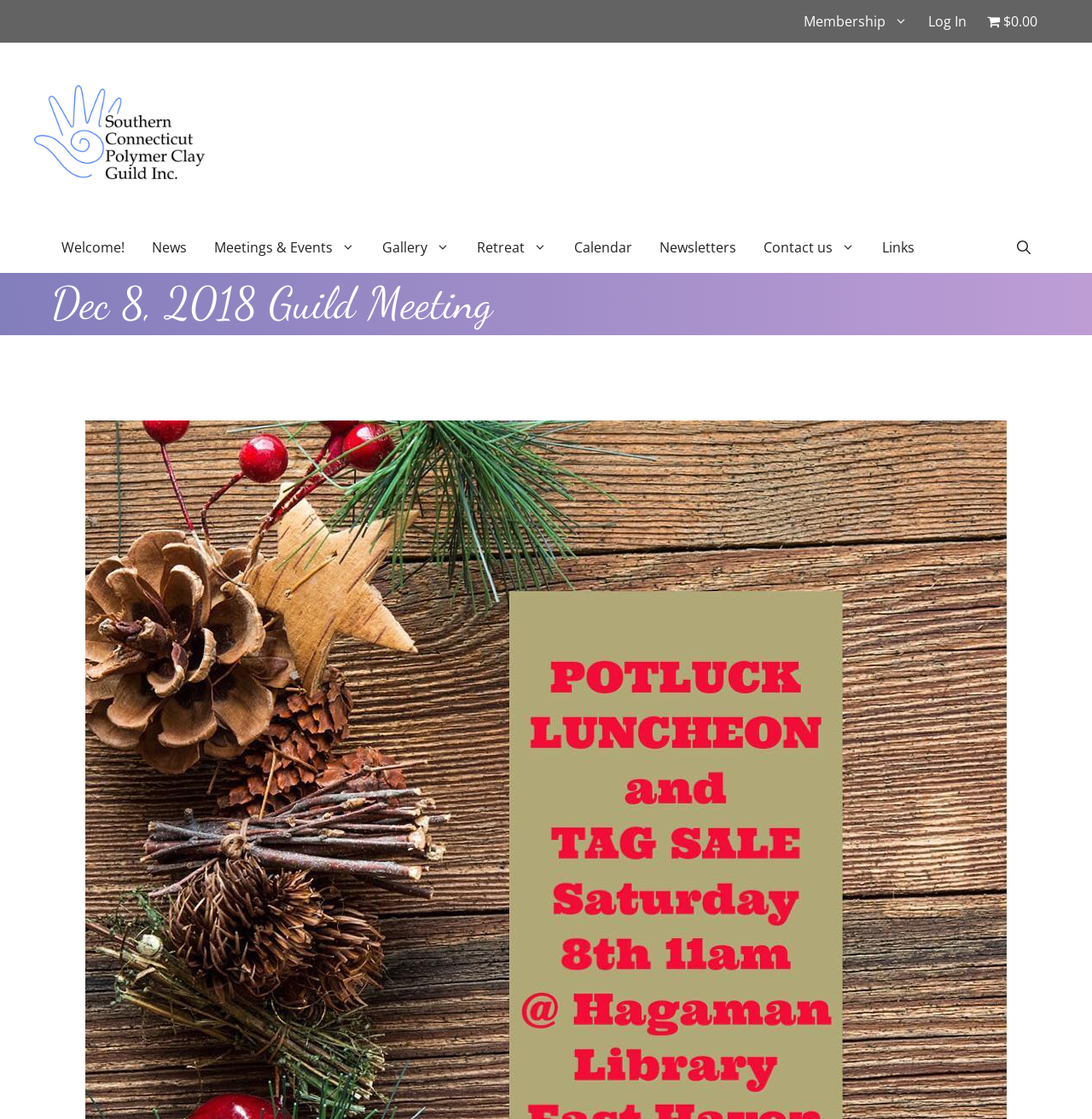Find and provide the bounding box coordinates for the UI element described here: "alt="Southern Connecticut Polymer Clay Guild"". The coordinates should be given as four float numbers between 0 and 1: [left, top, right, bottom].

[0.031, 0.109, 0.188, 0.125]